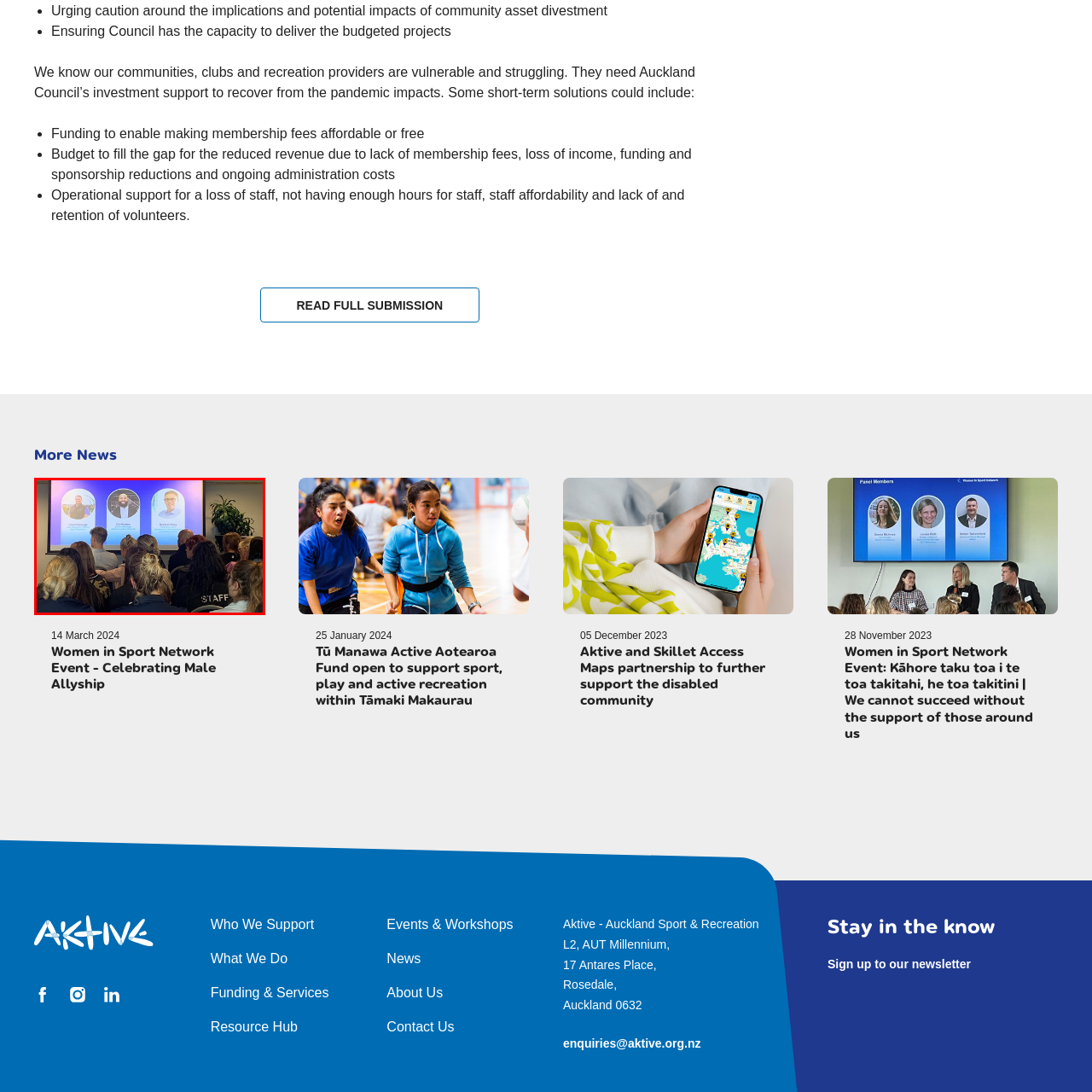Provide a comprehensive description of the image located within the red boundary.

The image captures a scene from a community event, showcasing a group of attendees sitting in a semi-circle facing a presentation screen. The screen prominently features three individuals, likely speakers or panelists, each highlighted in a circular frame. Their names and possibly titles are displayed alongside their images, emphasizing their roles at the event. In the background, a lush plant adds a touch of greenery to the indoor space, promoting a warm and inviting atmosphere. The audience, mostly dressed casually, appears engaged, reflecting the importance of the discussions taking place, which may relate to topics such as community support or local initiatives.